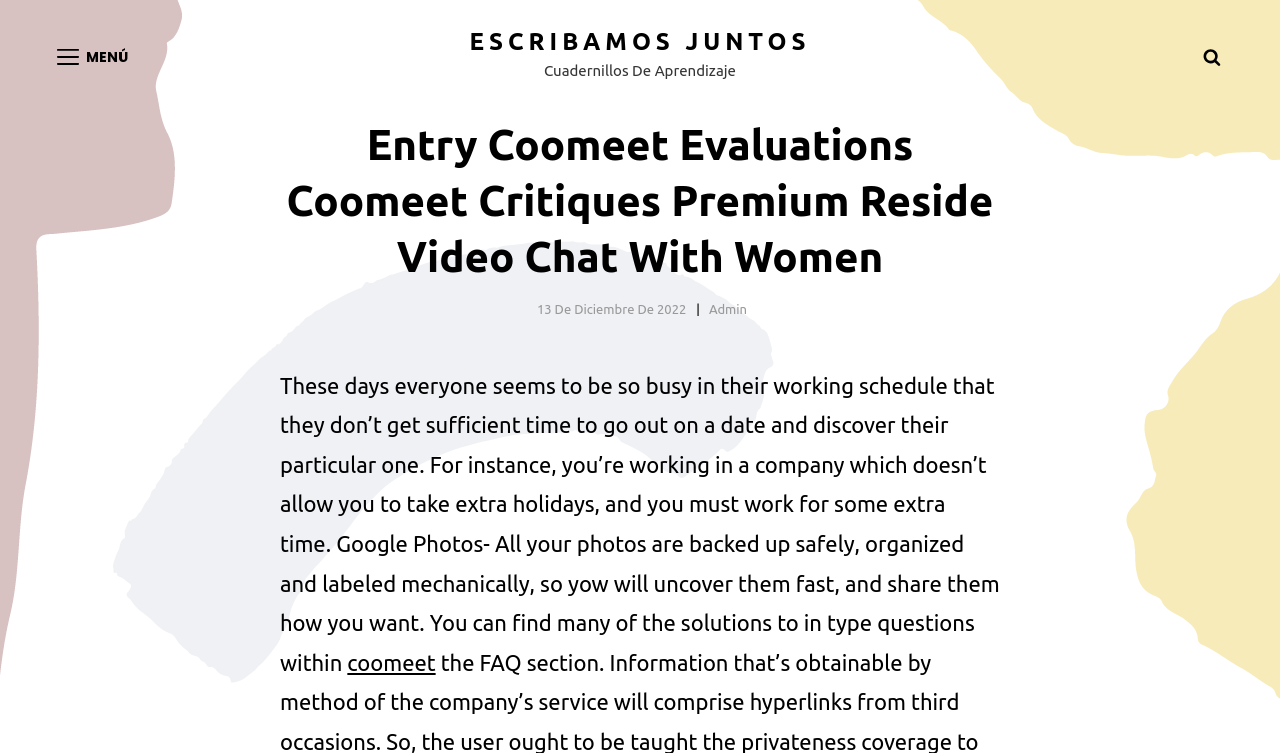Given the description Escribamos juntos, predict the bounding box coordinates of the UI element. Ensure the coordinates are in the format (top-left x, top-left y, bottom-right x, bottom-right y) and all values are between 0 and 1.

[0.367, 0.037, 0.633, 0.073]